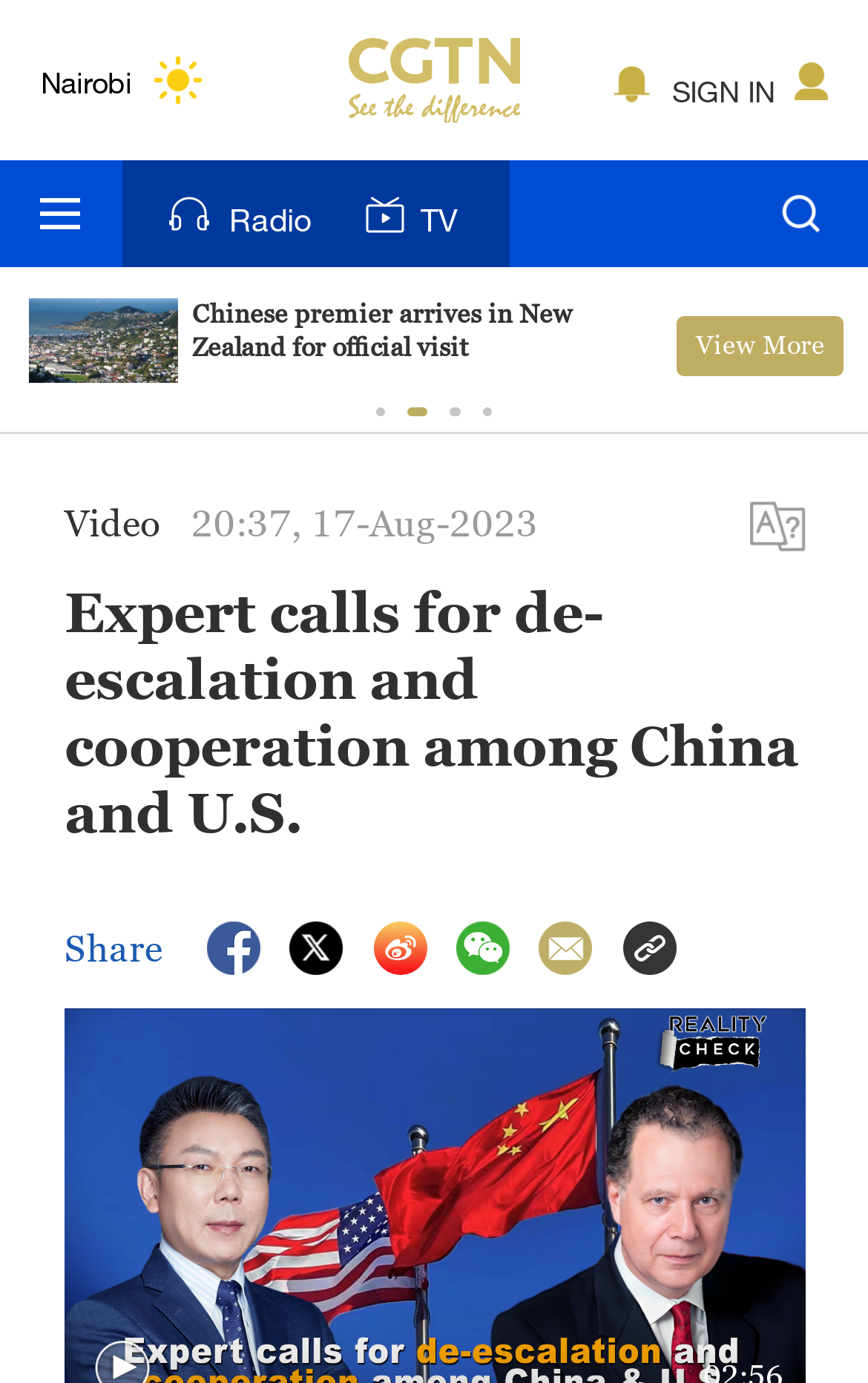Calculate the bounding box coordinates for the UI element based on the following description: "parent_node: Share". Ensure the coordinates are four float numbers between 0 and 1, i.e., [left, top, right, bottom].

[0.43, 0.661, 0.492, 0.705]